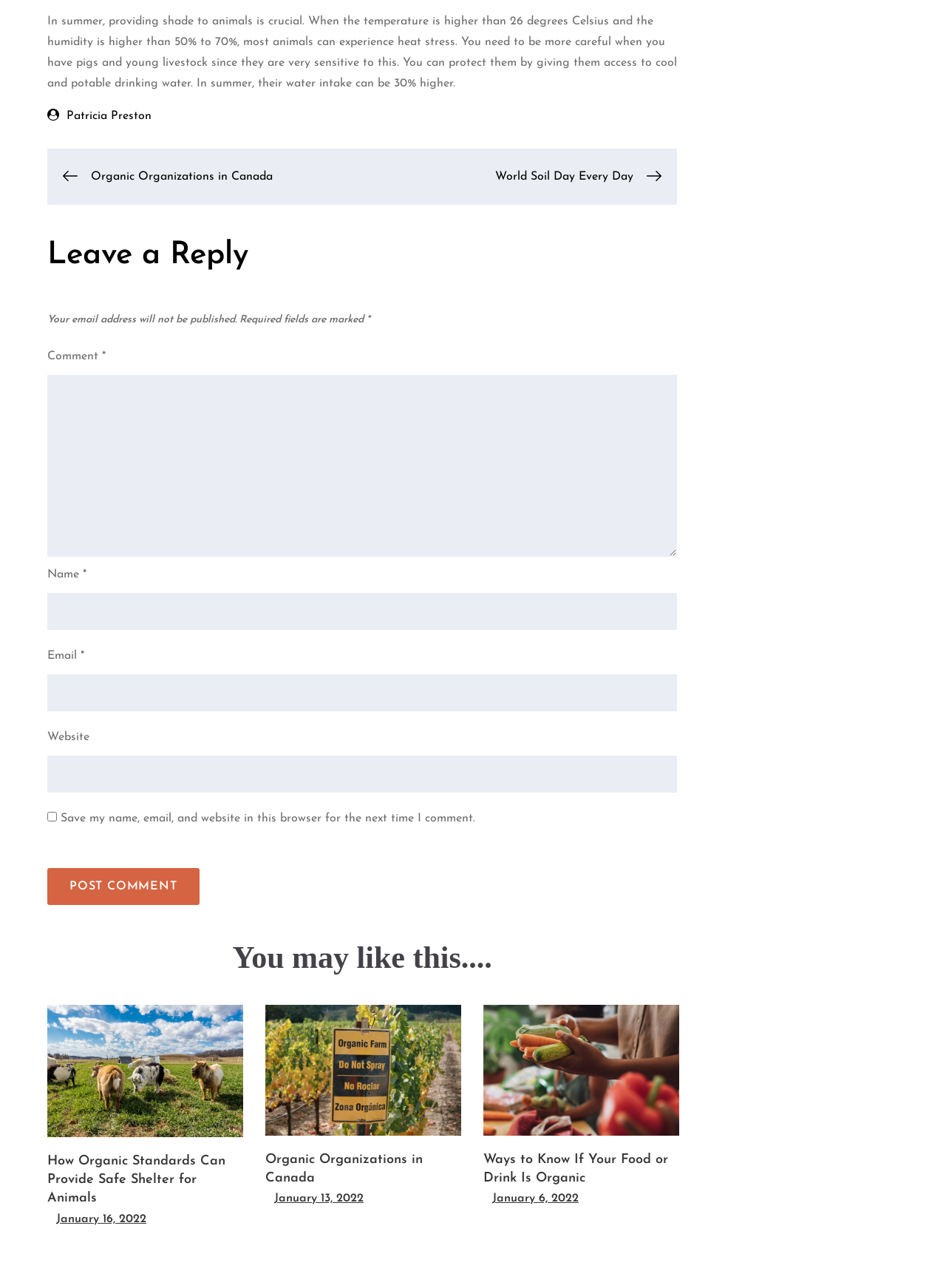Find and provide the bounding box coordinates for the UI element described here: "Organic Organizations in Canada". The coordinates should be given as four float numbers between 0 and 1: [left, top, right, bottom].

[0.28, 0.895, 0.447, 0.92]